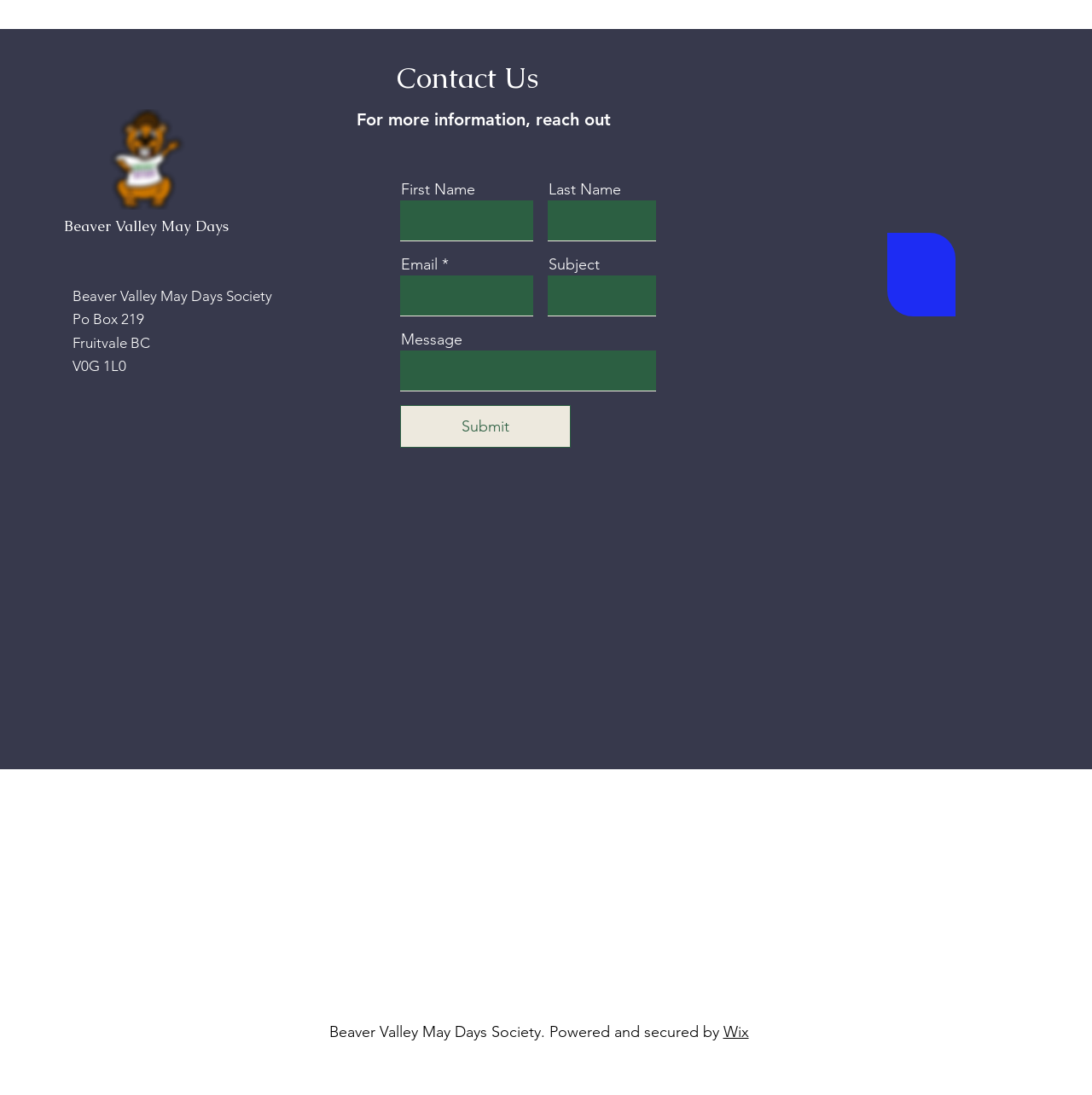Based on the description "Submit", find the bounding box of the specified UI element.

[0.366, 0.37, 0.522, 0.409]